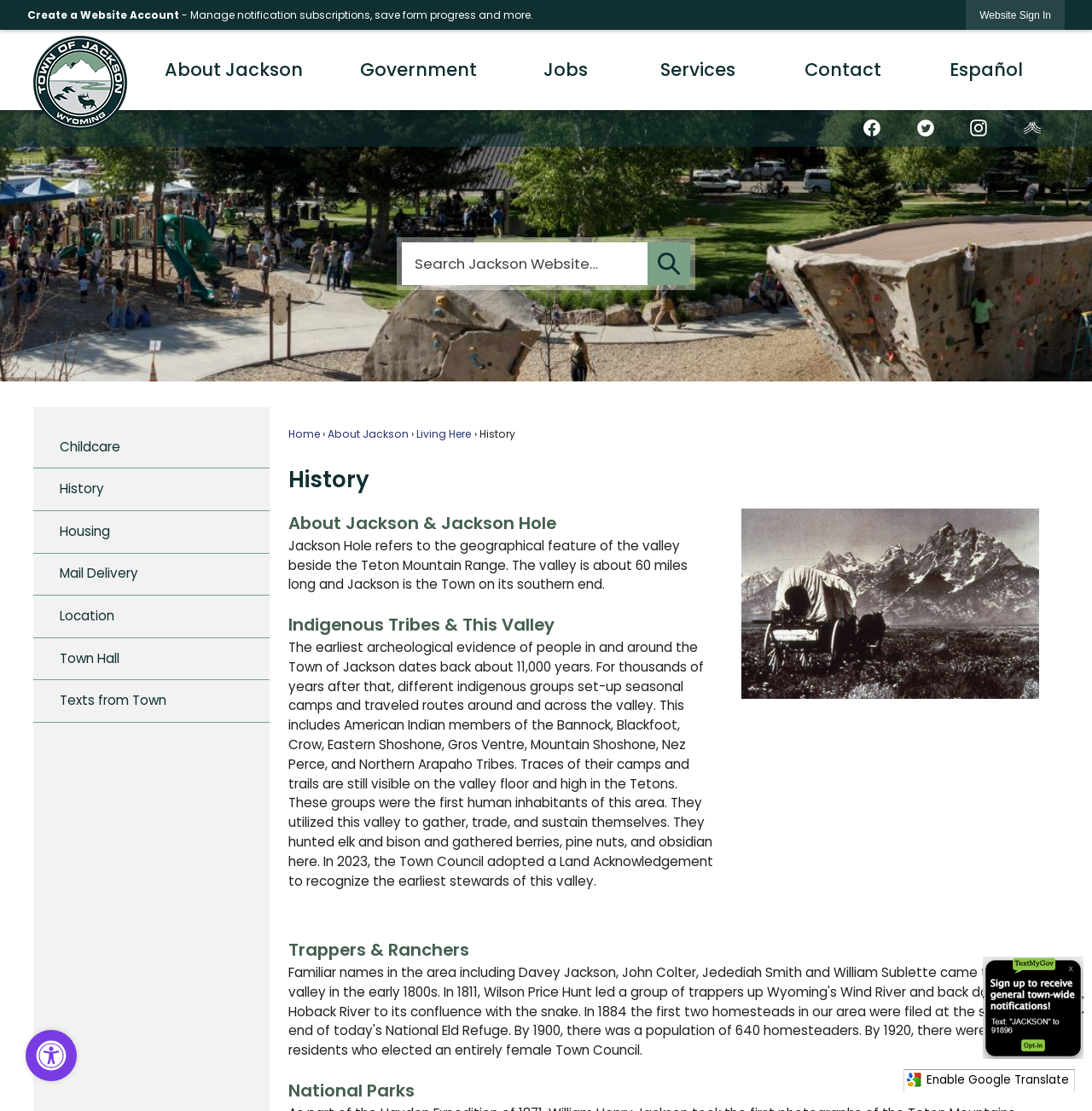Determine the bounding box coordinates of the section to be clicked to follow the instruction: "Search for something on the site". The coordinates should be given as four float numbers between 0 and 1, formatted as [left, top, right, bottom].

[0.368, 0.218, 0.632, 0.257]